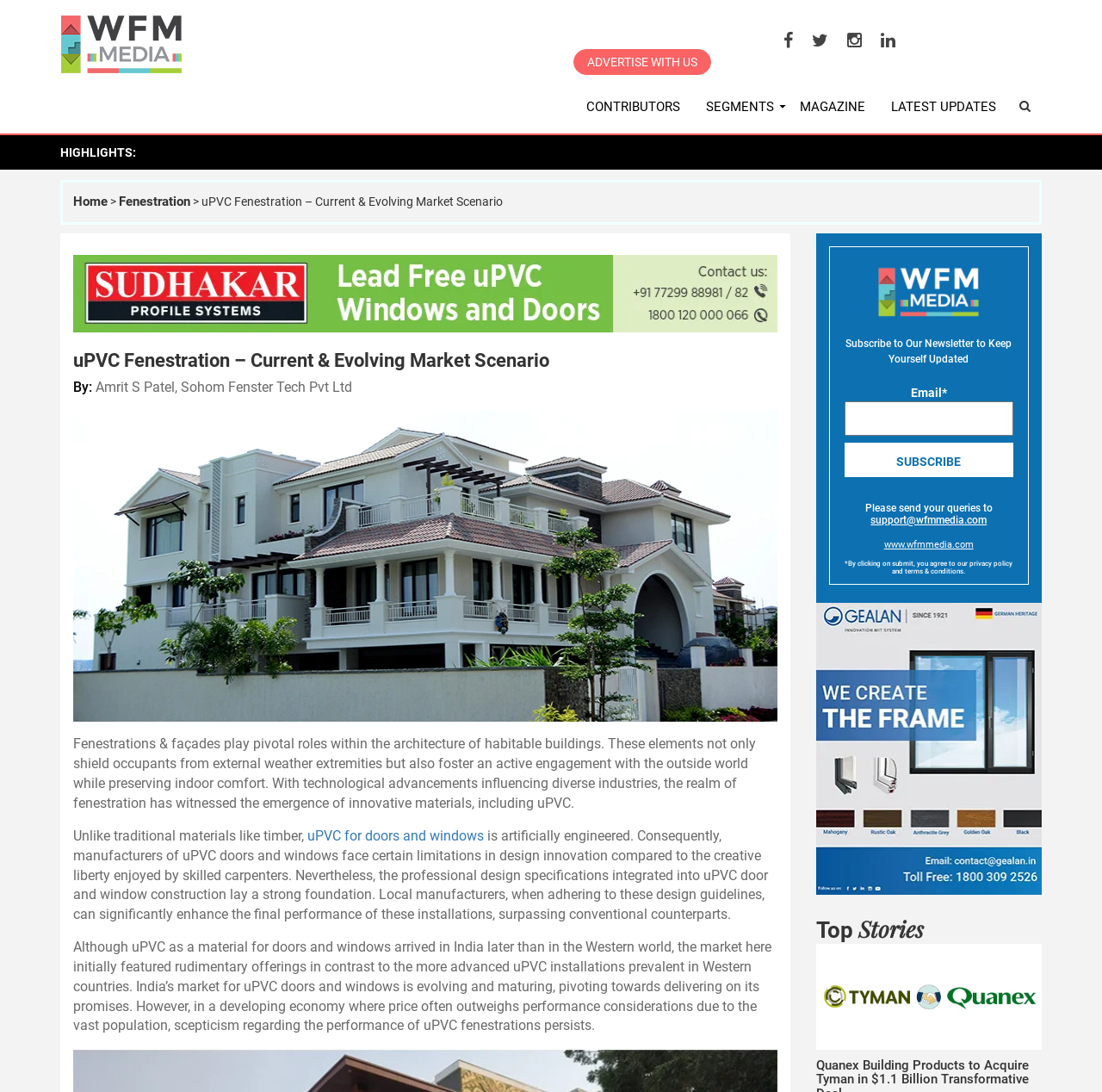What is the contact email address for queries?
Please respond to the question with a detailed and well-explained answer.

The contact email address for queries can be found by looking at the text 'Please send your queries to support@wfmmedia.com' which is located at the bottom of the webpage.